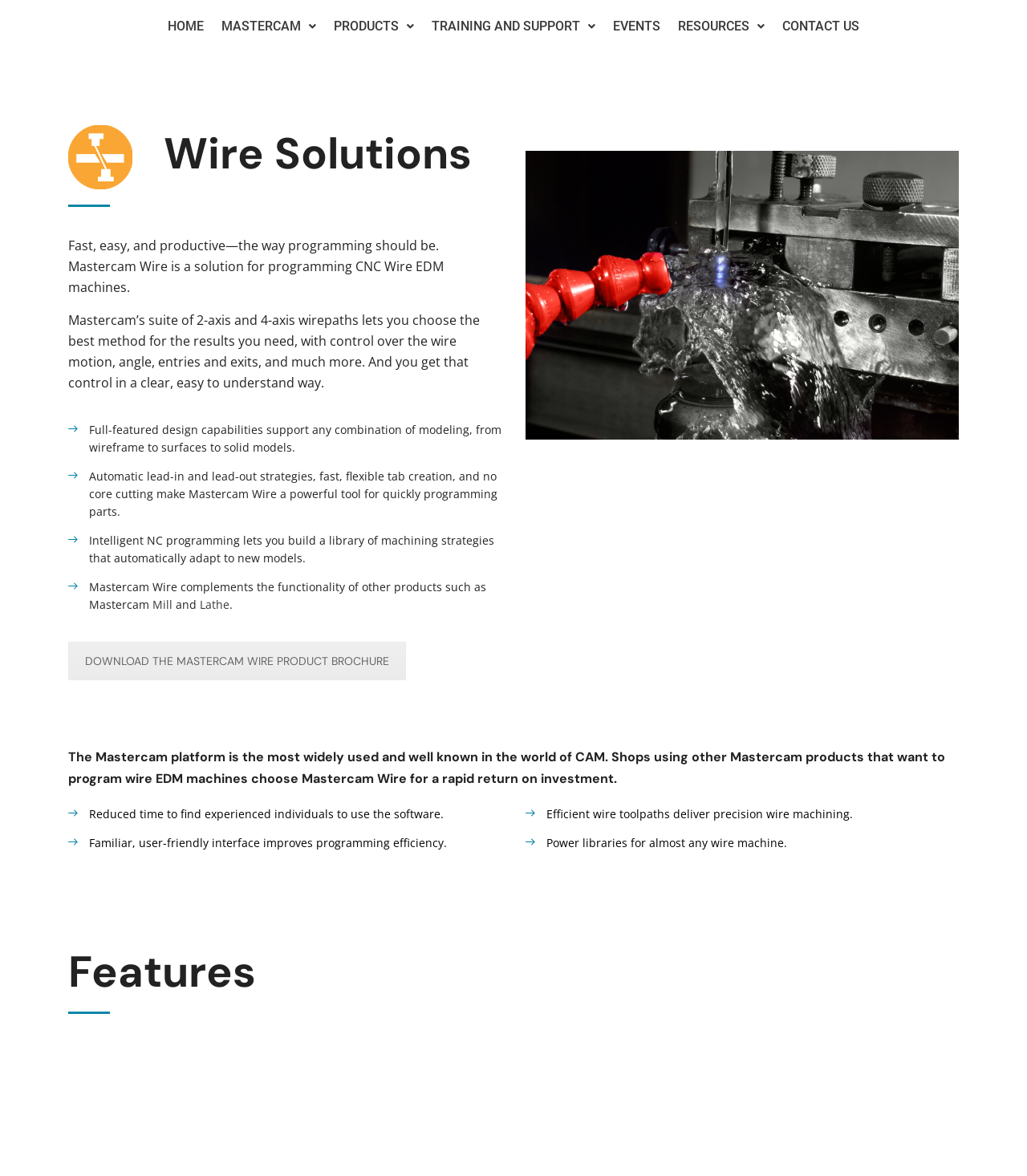For the following element description, predict the bounding box coordinates in the format (top-left x, top-left y, bottom-right x, bottom-right y). All values should be floating point numbers between 0 and 1. Description: Lathe

[0.195, 0.508, 0.223, 0.52]